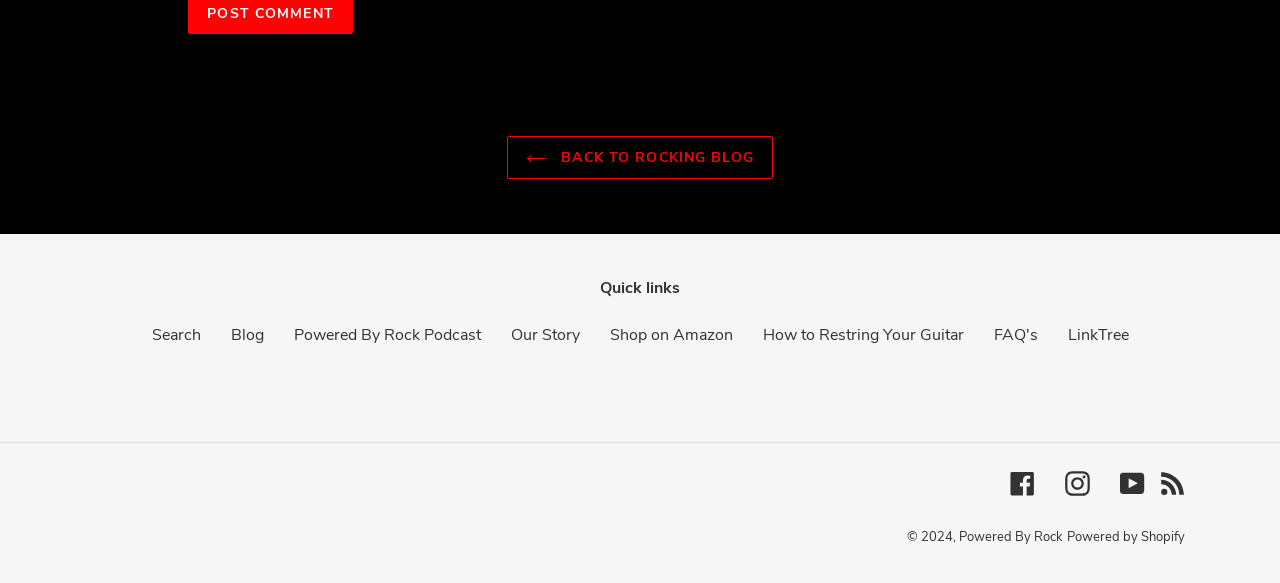Please mark the clickable region by giving the bounding box coordinates needed to complete this instruction: "check faq".

[0.776, 0.556, 0.811, 0.593]